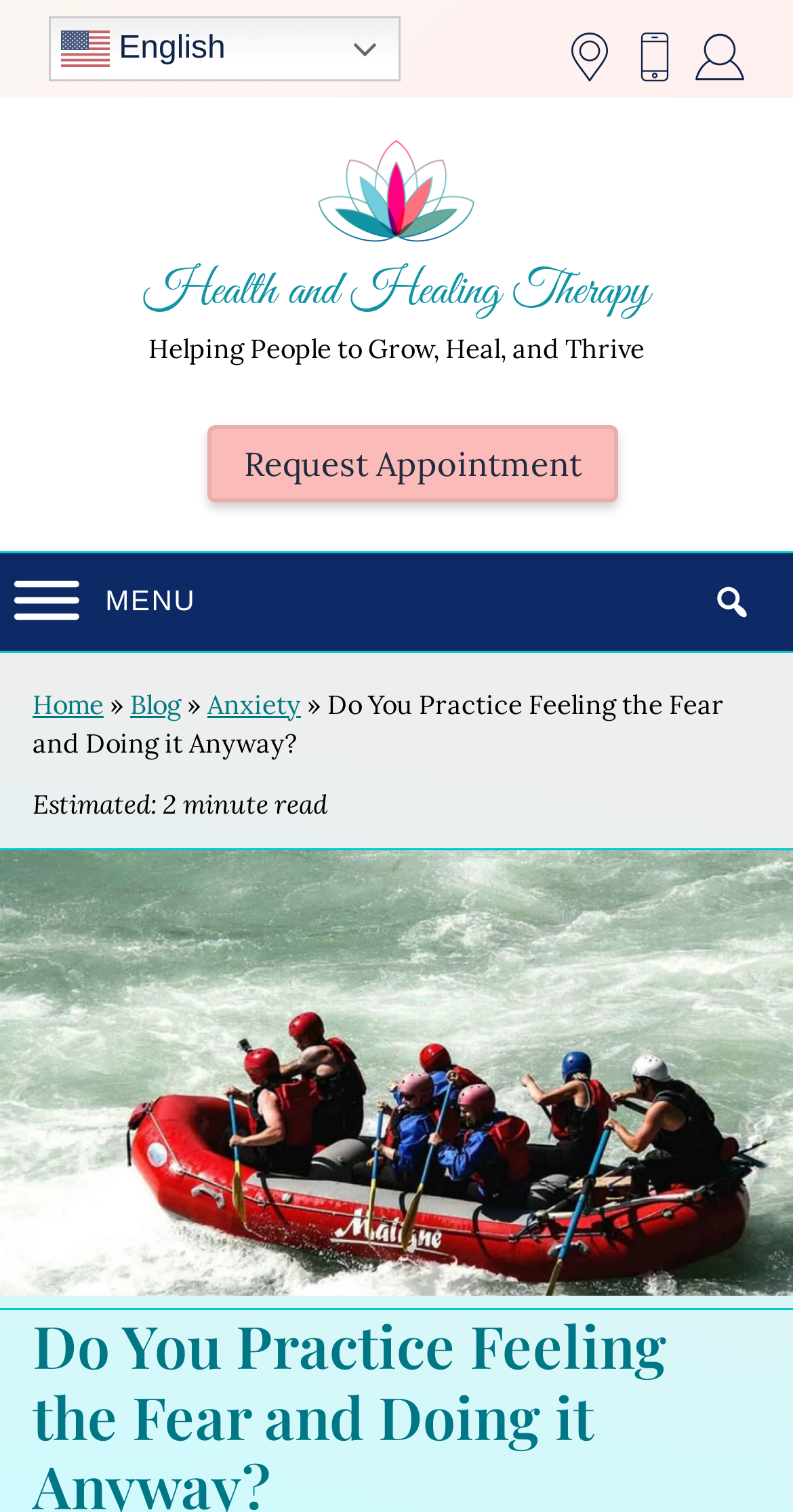Pinpoint the bounding box coordinates of the area that should be clicked to complete the following instruction: "View the 'Office Location'". The coordinates must be given as four float numbers between 0 and 1, i.e., [left, top, right, bottom].

[0.713, 0.022, 0.774, 0.054]